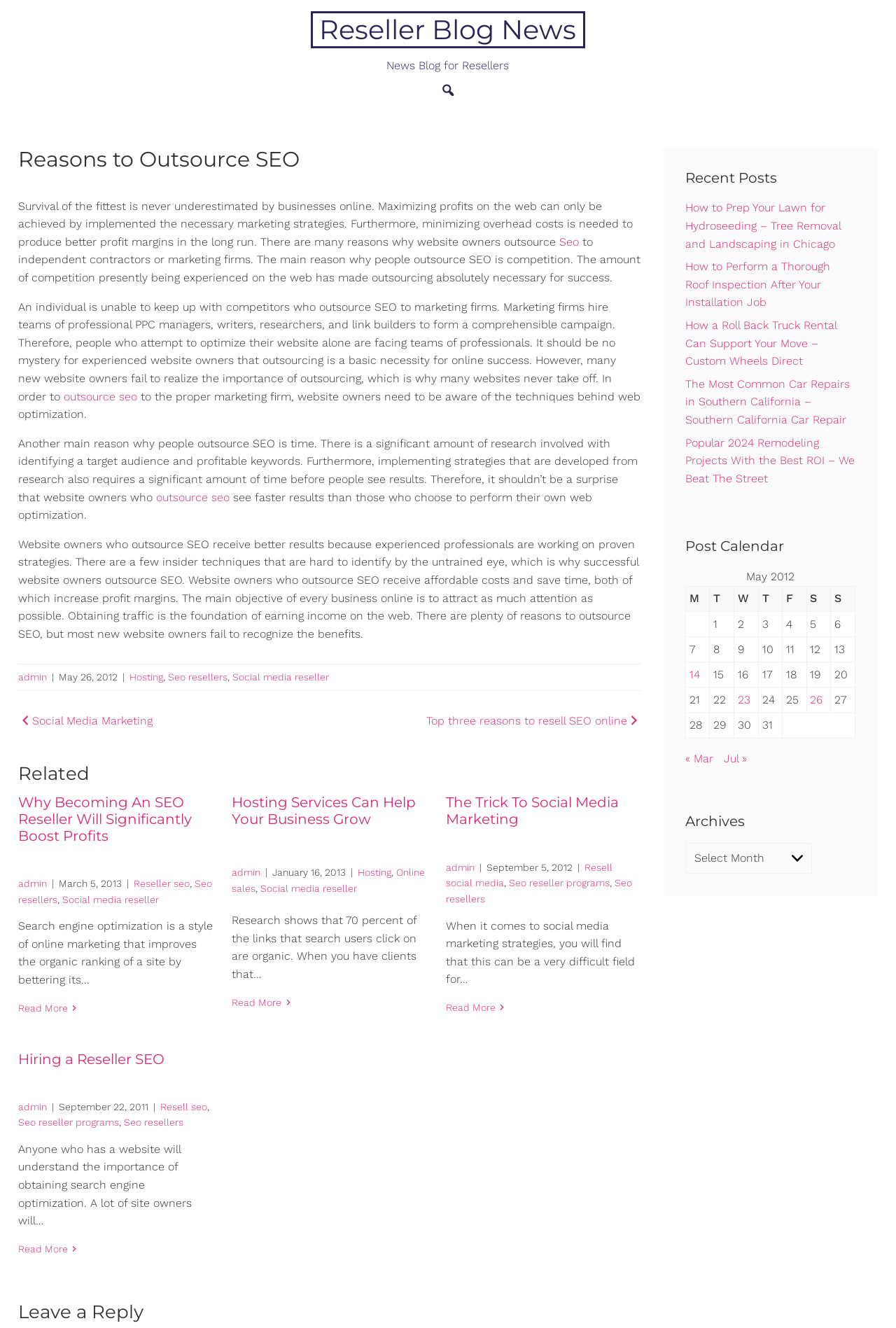Find the bounding box coordinates of the area that needs to be clicked in order to achieve the following instruction: "Read more about 'Reasons to Outsource SEO'". The coordinates should be specified as four float numbers between 0 and 1, i.e., [left, top, right, bottom].

[0.02, 0.177, 0.715, 0.214]